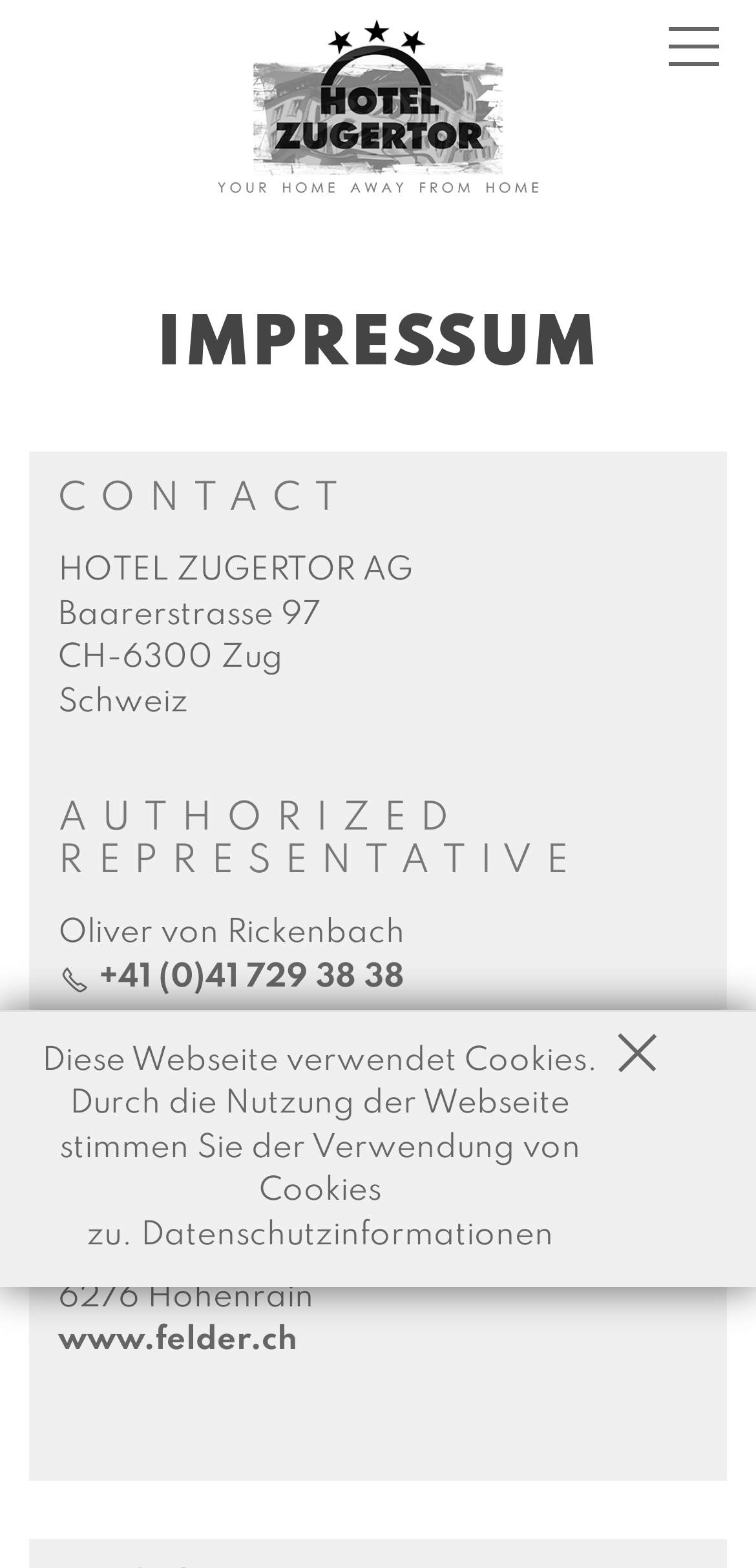Determine the bounding box coordinates of the section I need to click to execute the following instruction: "book a room". Provide the coordinates as four float numbers between 0 and 1, i.e., [left, top, right, bottom].

[0.038, 0.136, 0.962, 0.21]